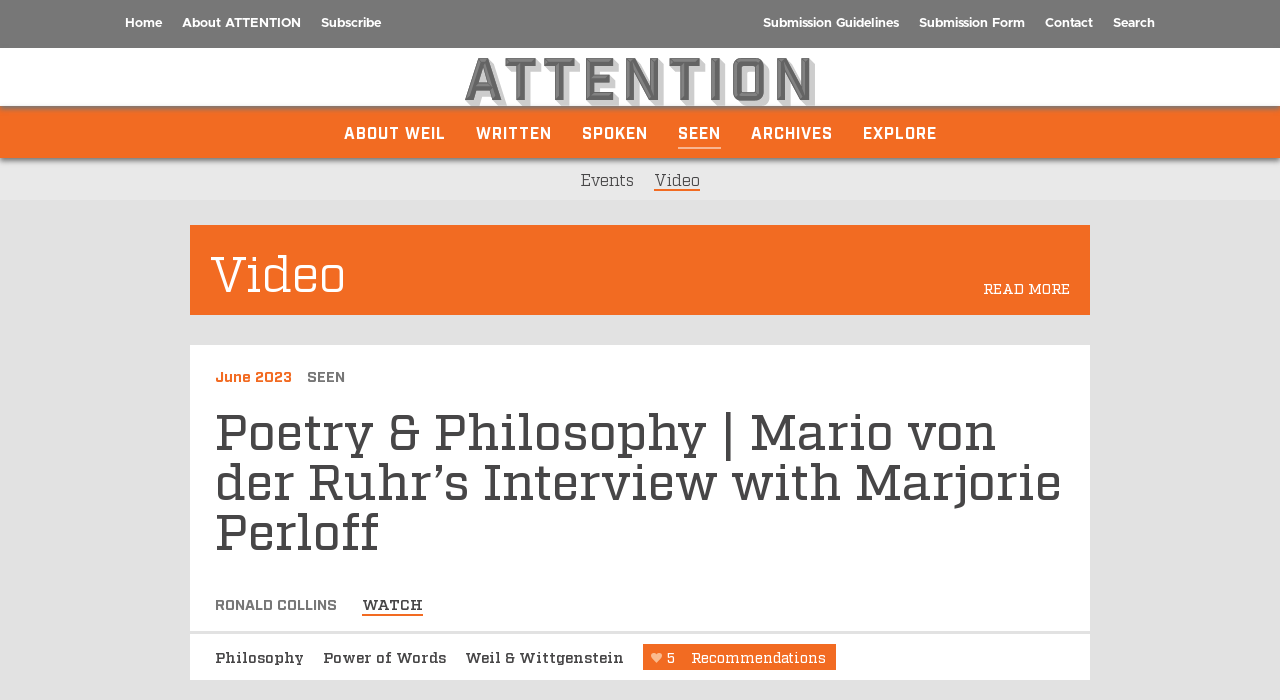Determine the bounding box coordinates of the area to click in order to meet this instruction: "search for something".

[0.862, 0.017, 0.91, 0.05]